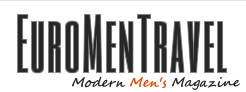Provide a one-word or short-phrase response to the question:
What is the focus of the magazine?

Travel and lifestyle